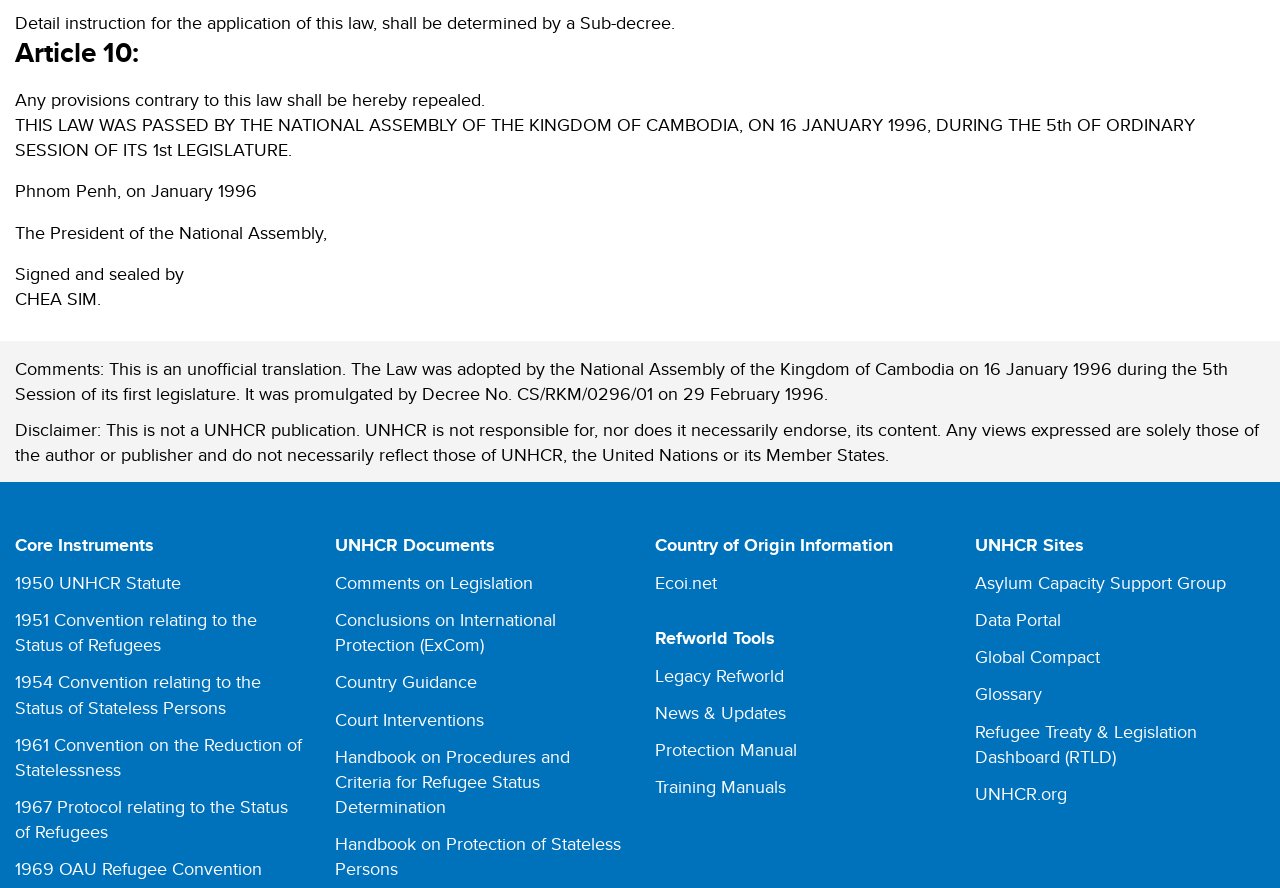Identify the bounding box coordinates for the region to click in order to carry out this instruction: "Click on 'Core Instruments'". Provide the coordinates using four float numbers between 0 and 1, formatted as [left, top, right, bottom].

[0.012, 0.599, 0.12, 0.628]